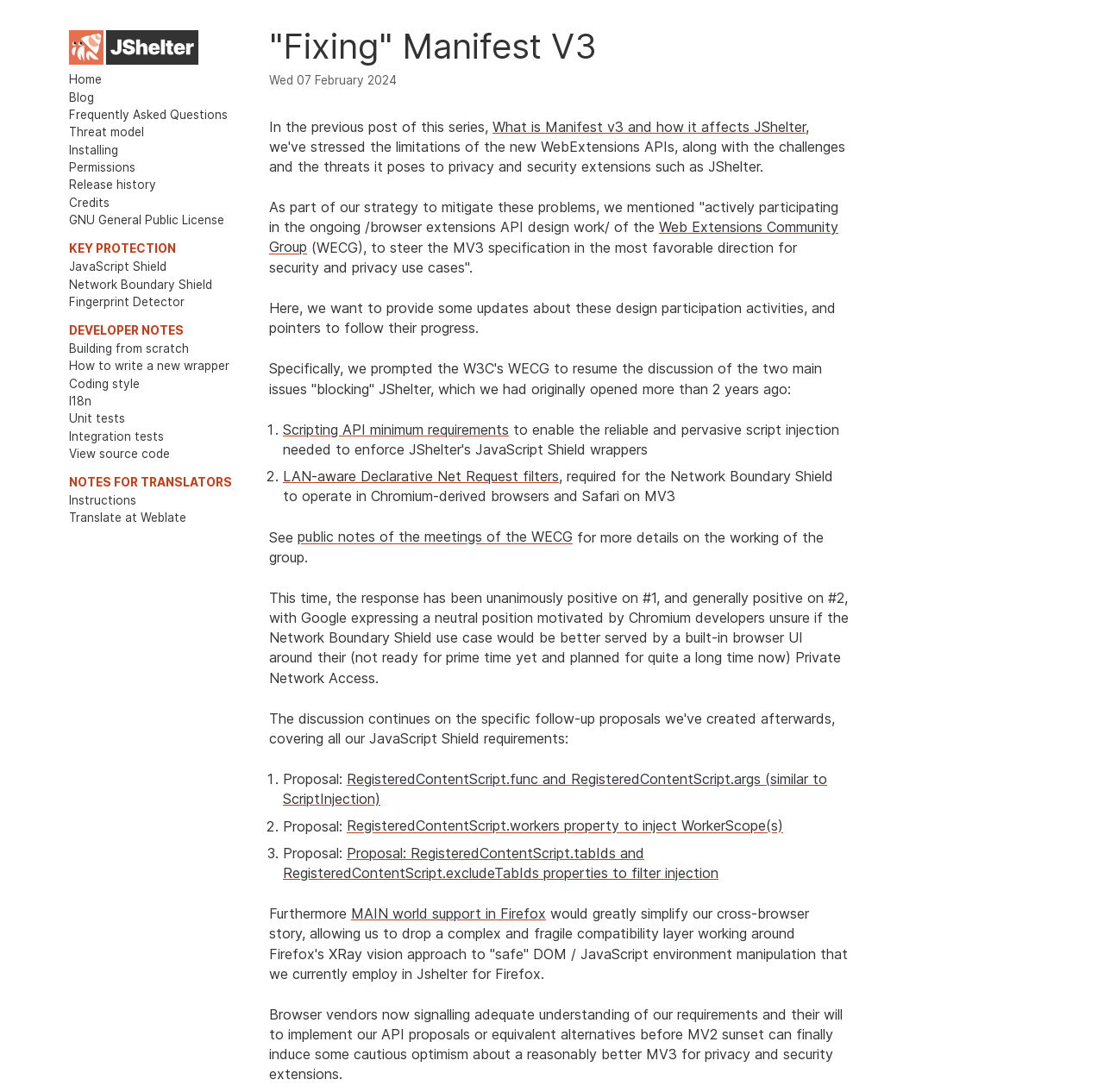Give a concise answer of one word or phrase to the question: 
What is JShelter?

Anti-malware Web browser extension